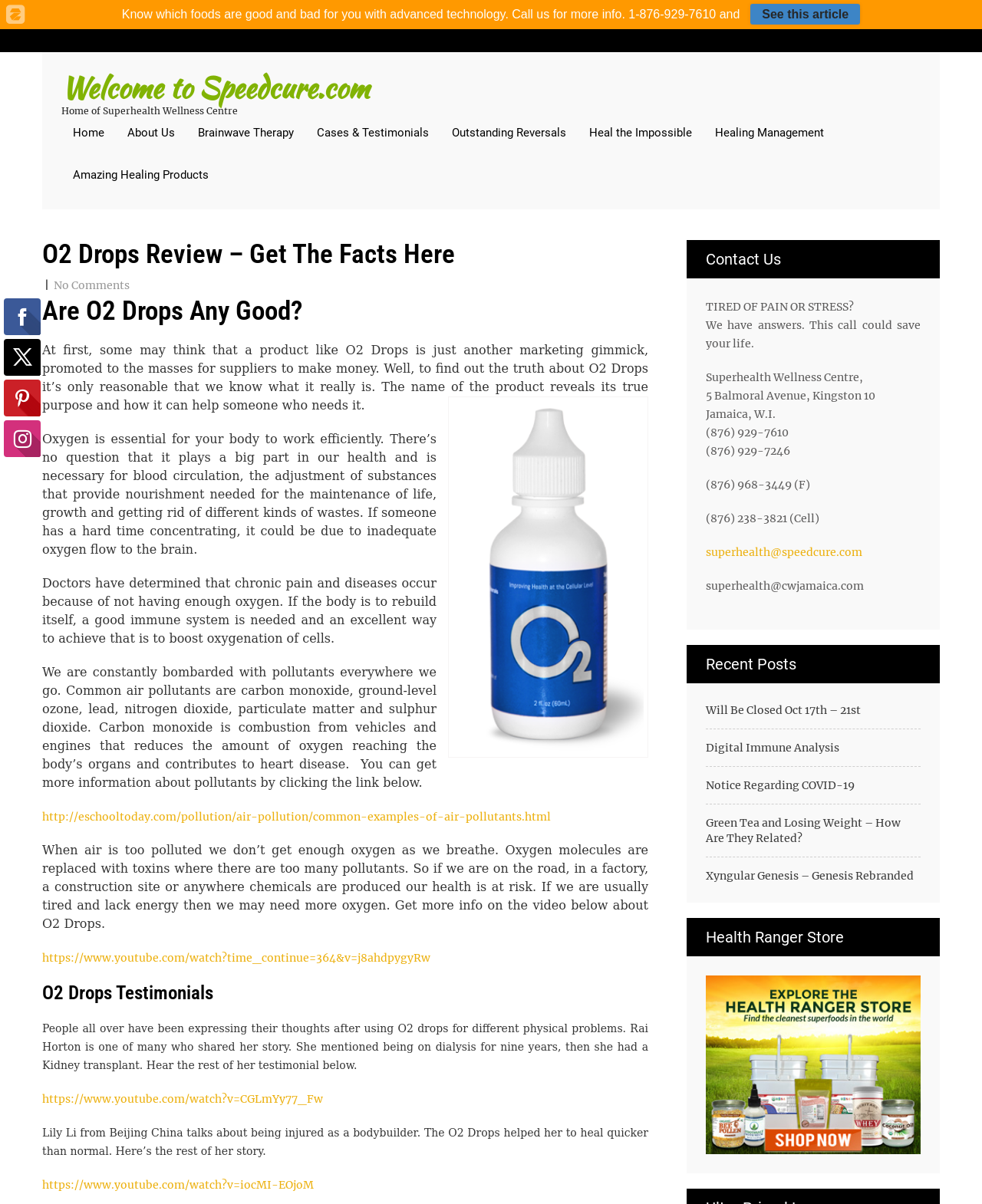Could you locate the bounding box coordinates for the section that should be clicked to accomplish this task: "Watch the video about O2 Drops".

[0.043, 0.79, 0.438, 0.801]